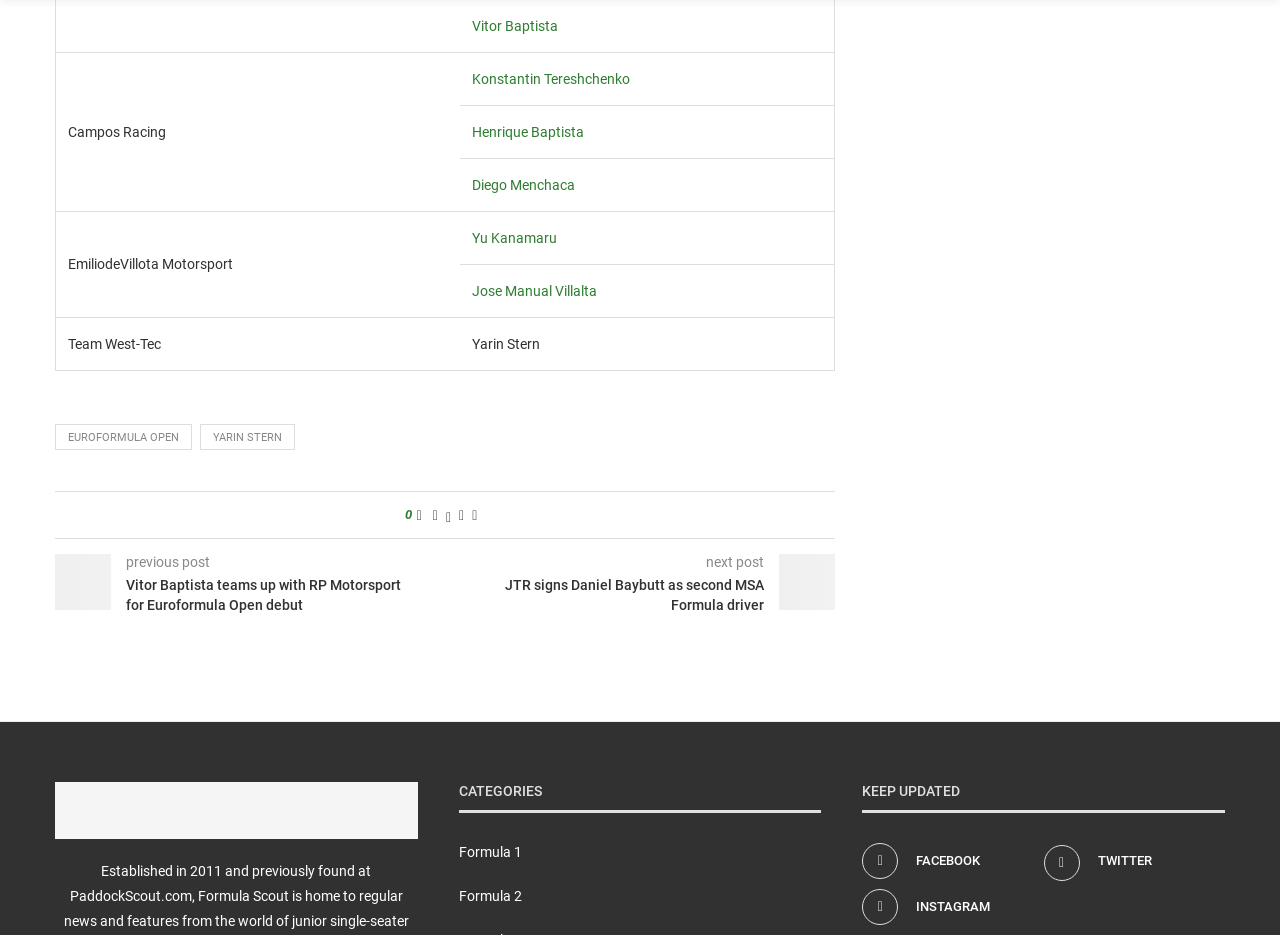How many teams are mentioned on this webpage?
Please answer the question with a single word or phrase, referencing the image.

6